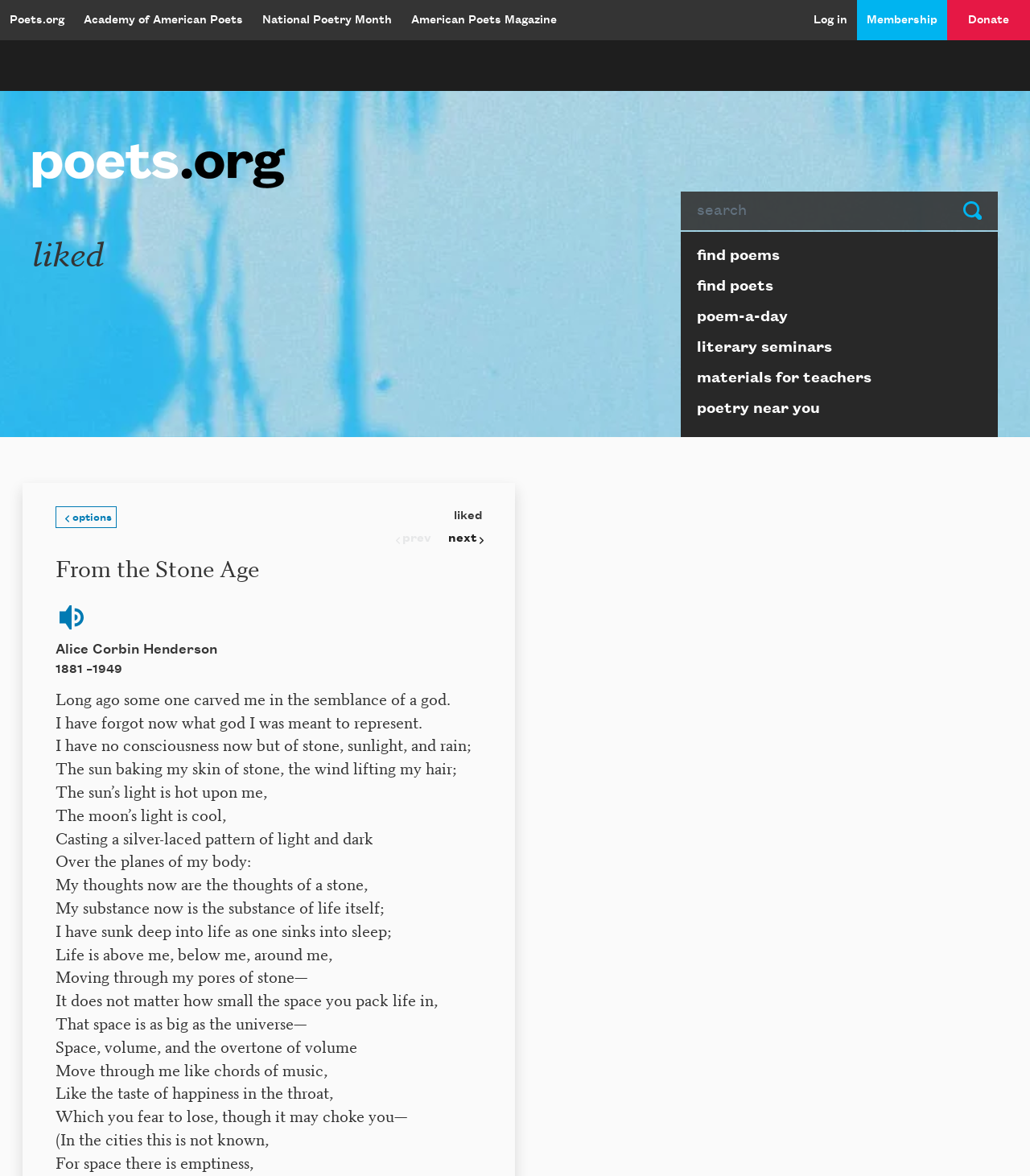Please identify the bounding box coordinates for the region that you need to click to follow this instruction: "Load audio player".

[0.054, 0.511, 0.085, 0.538]